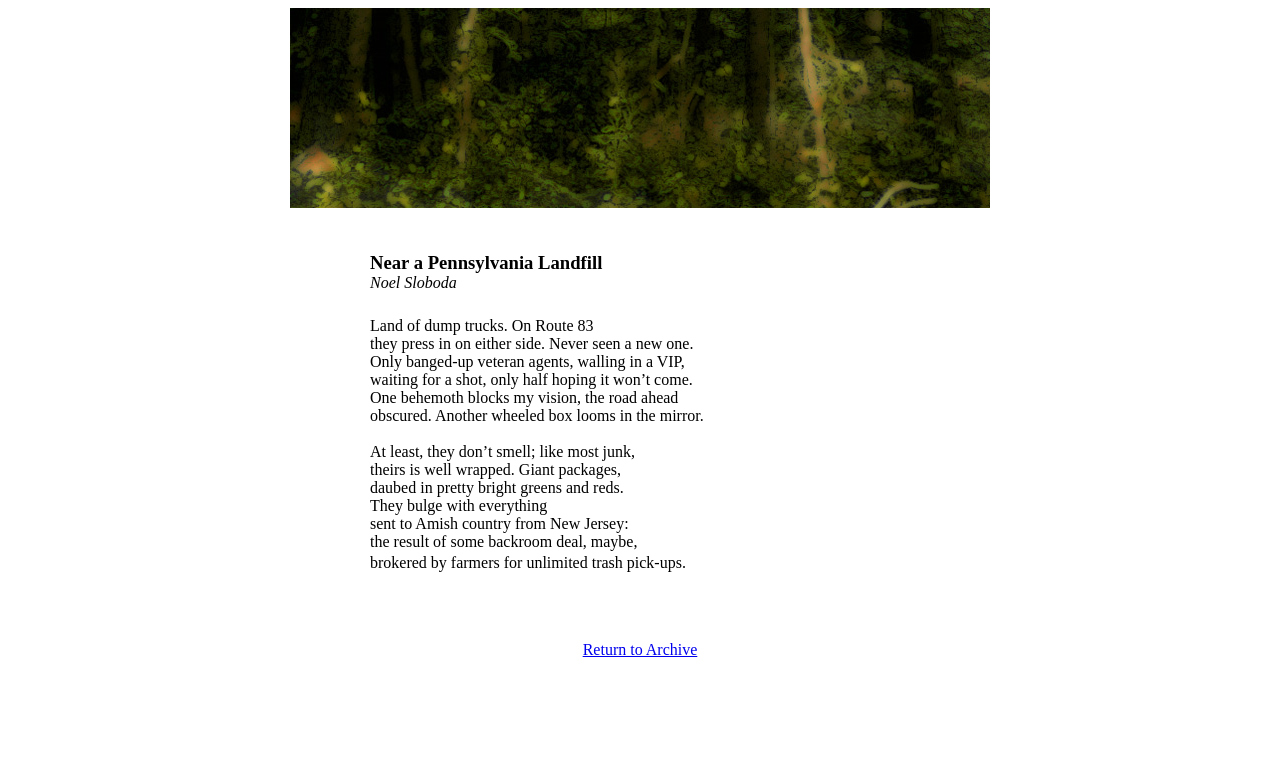Please reply with a single word or brief phrase to the question: 
What is the layout of the webpage?

Two tables with rows and cells